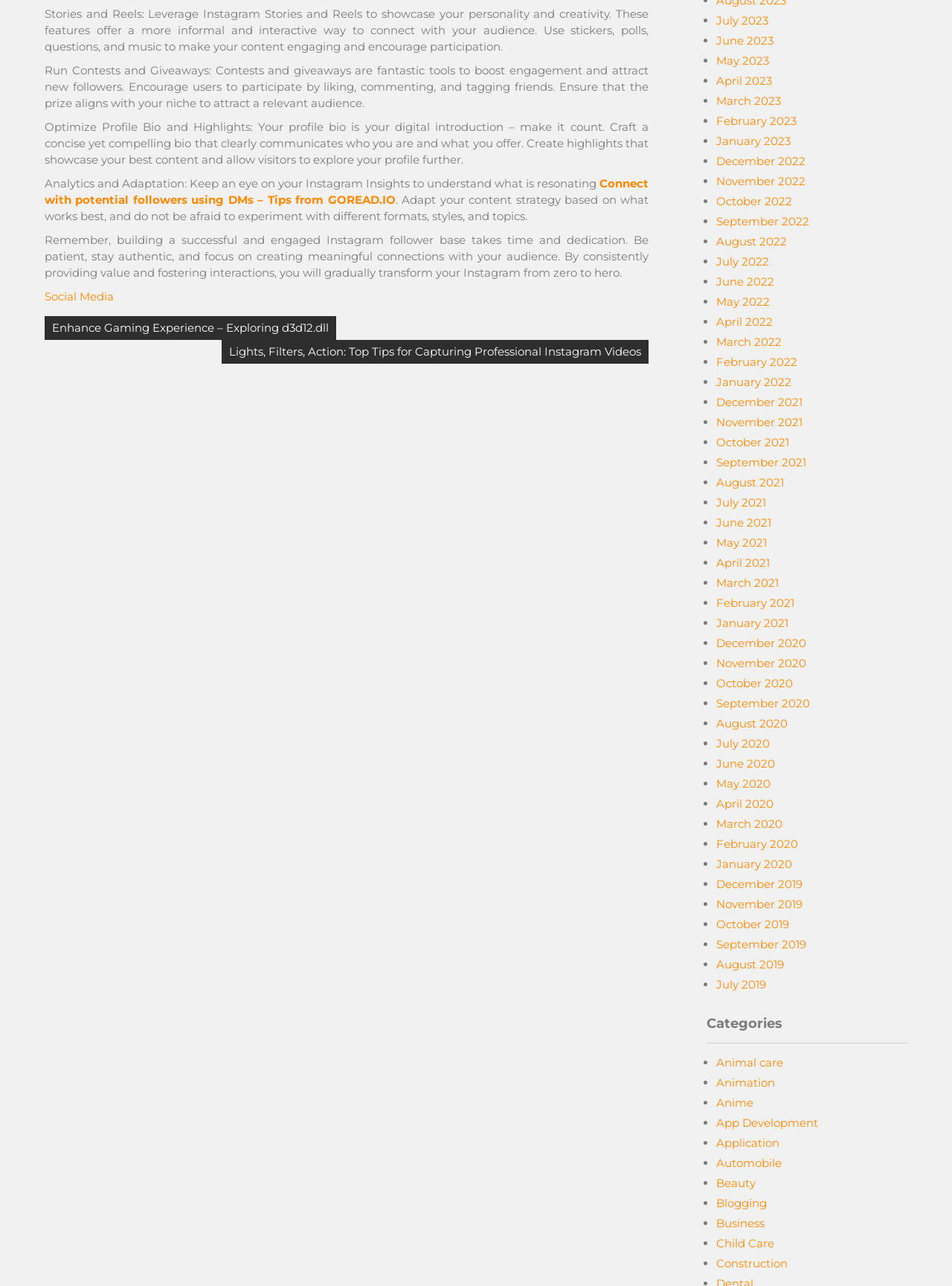Could you determine the bounding box coordinates of the clickable element to complete the instruction: "Click on 'Social Media'"? Provide the coordinates as four float numbers between 0 and 1, i.e., [left, top, right, bottom].

[0.047, 0.225, 0.12, 0.236]